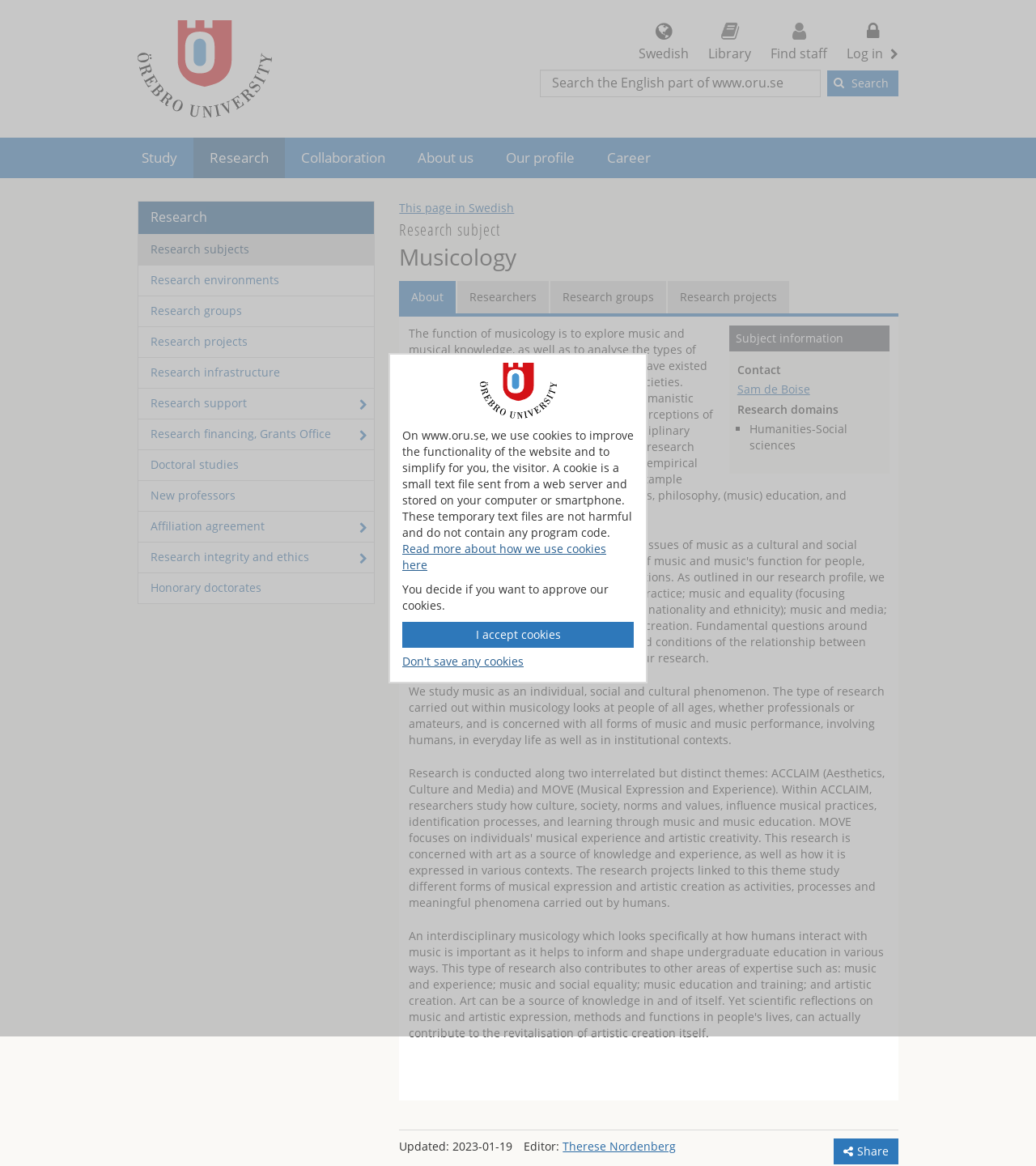Extract the bounding box coordinates for the UI element described by the text: "Research integrity and ethics". The coordinates should be in the form of [left, top, right, bottom] with values between 0 and 1.

[0.134, 0.464, 0.361, 0.491]